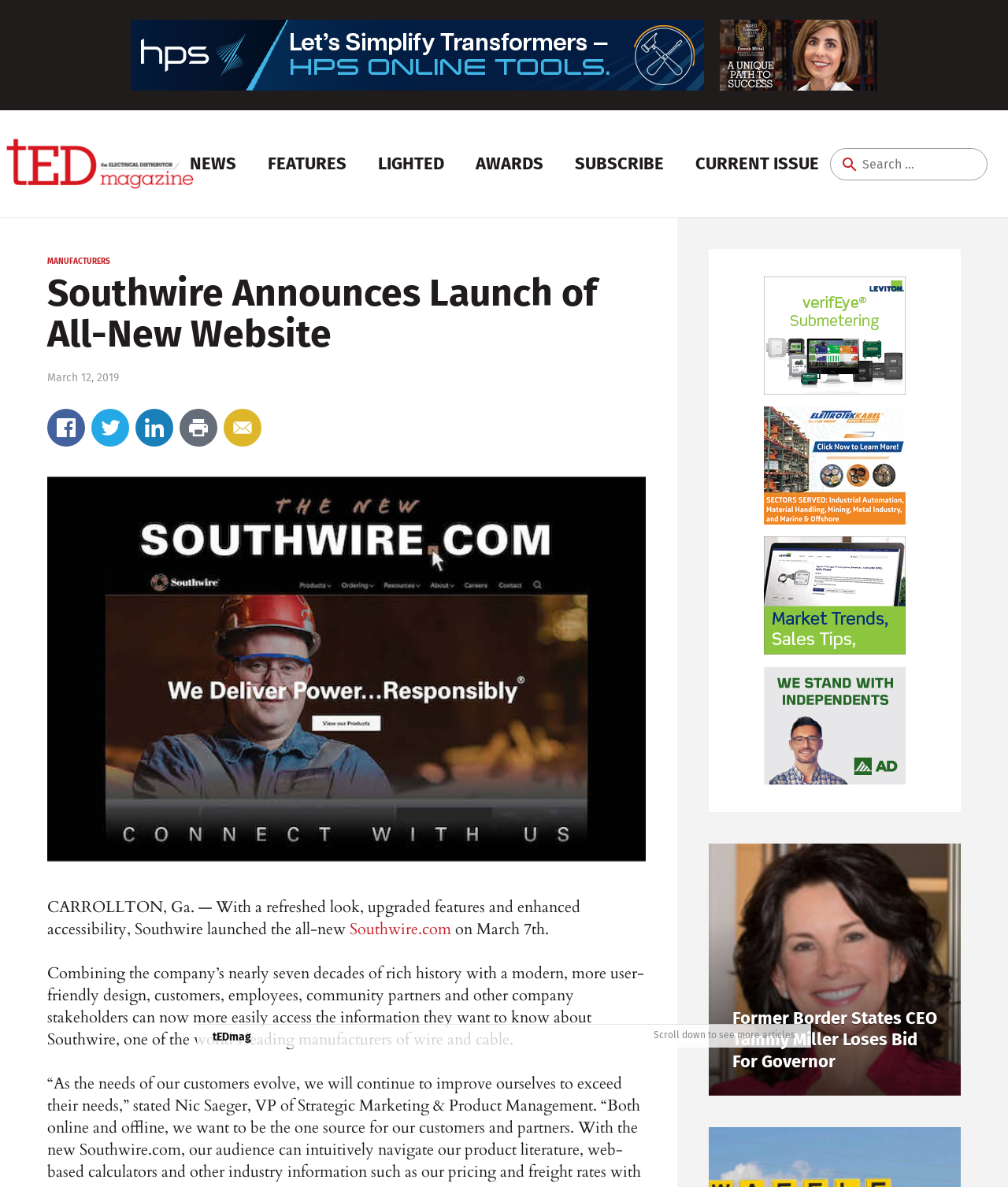Determine the coordinates of the bounding box that should be clicked to complete the instruction: "Search for something". The coordinates should be represented by four float numbers between 0 and 1: [left, top, right, bottom].

[0.824, 0.124, 0.98, 0.152]